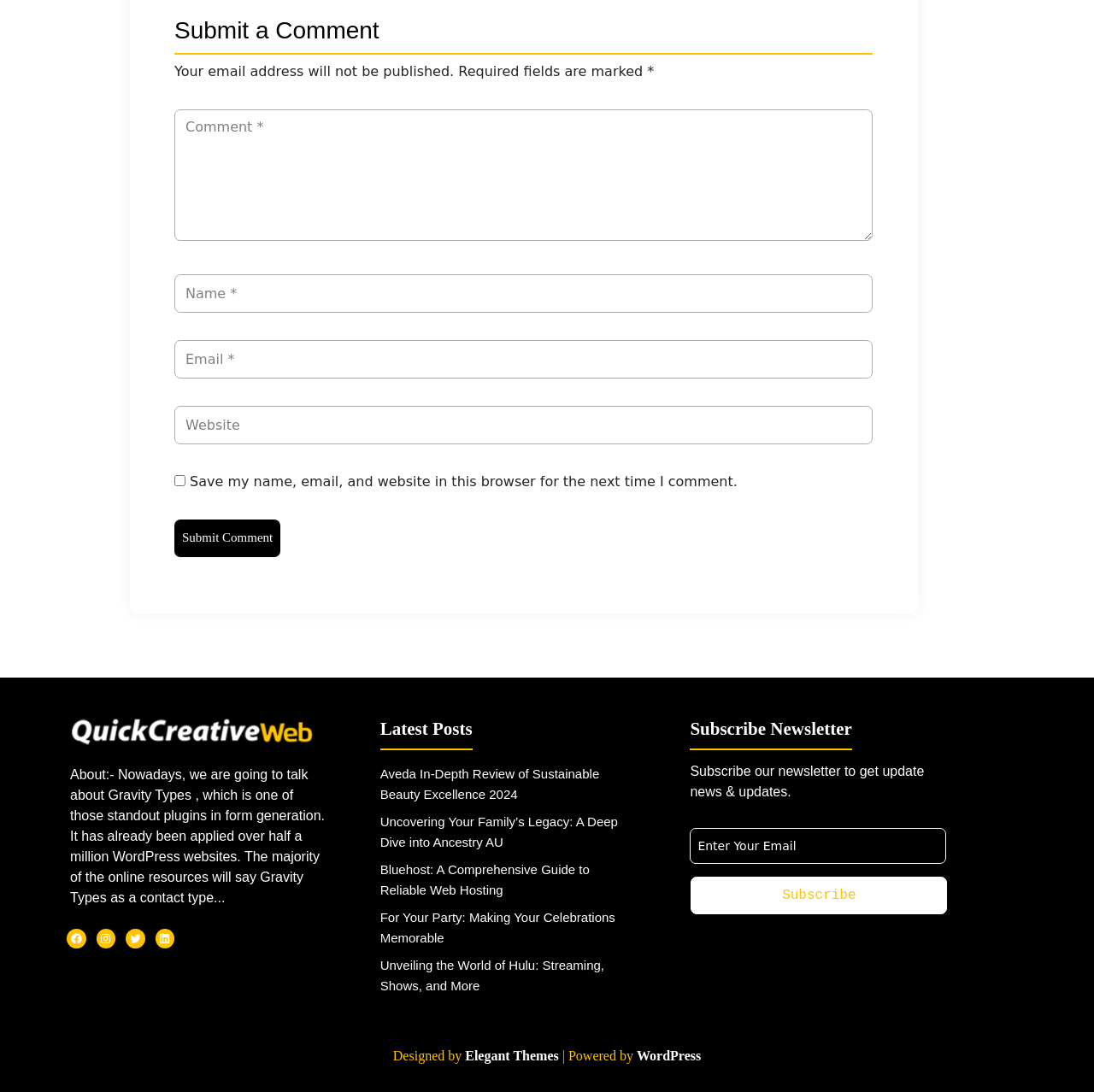Please identify the bounding box coordinates of the area that needs to be clicked to fulfill the following instruction: "view news."

None